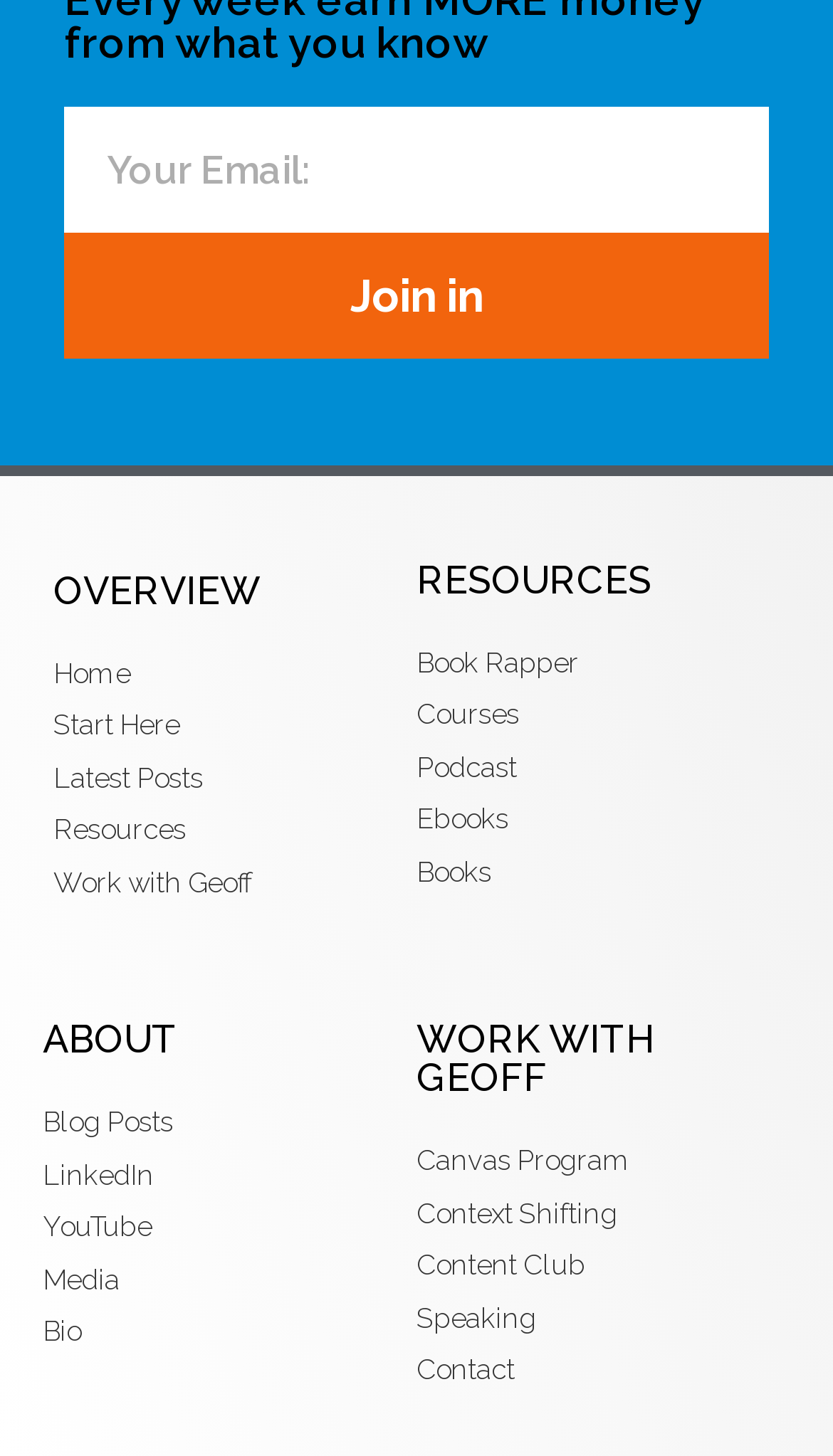Using the format (top-left x, top-left y, bottom-right x, bottom-right y), provide the bounding box coordinates for the described UI element. All values should be floating point numbers between 0 and 1: Resources

[0.064, 0.556, 0.487, 0.585]